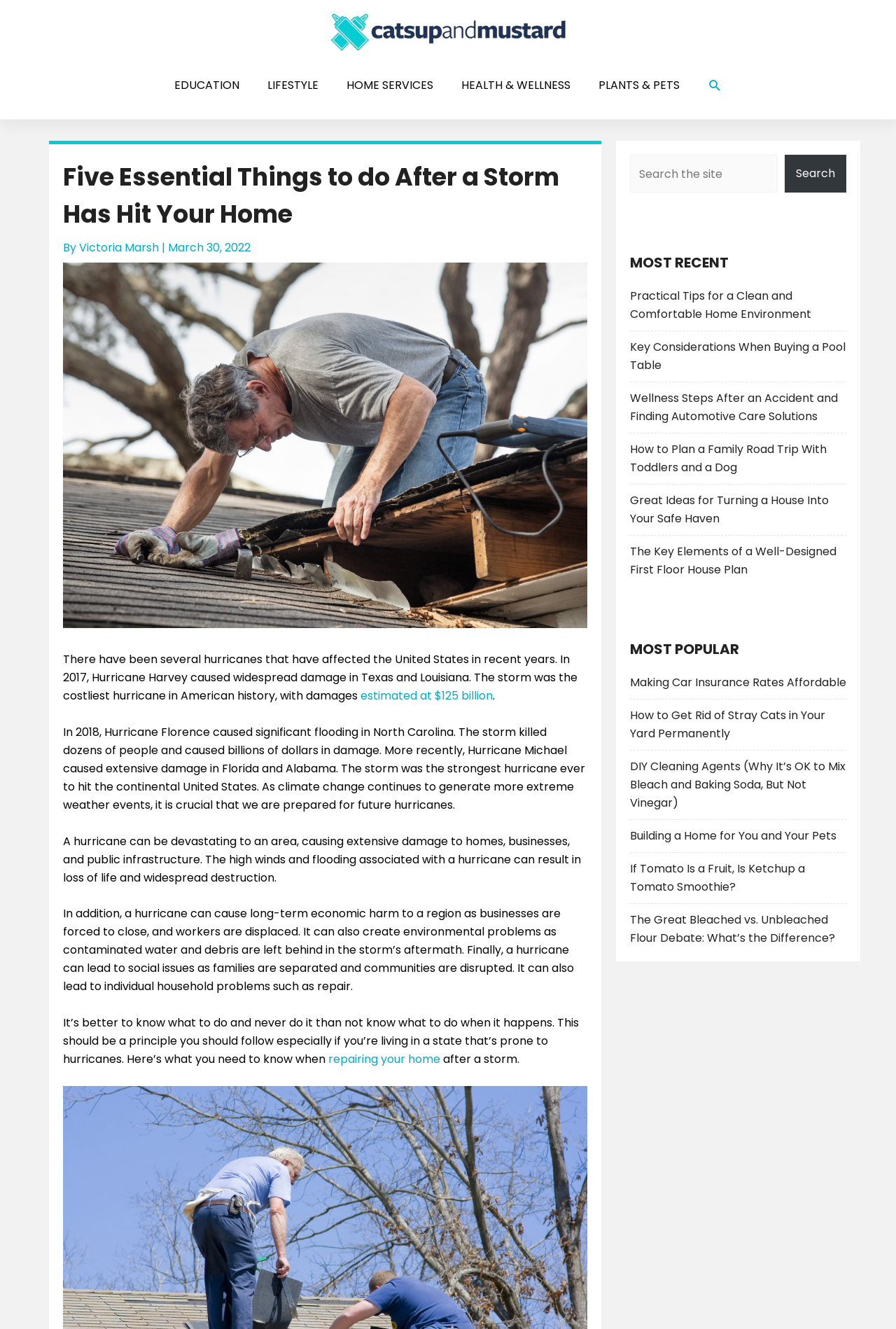Locate the bounding box coordinates of the item that should be clicked to fulfill the instruction: "Click on the 'EDUCATION' link".

[0.179, 0.047, 0.282, 0.081]